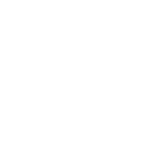Answer succinctly with a single word or phrase:
What does the Algopix logo symbolize?

Brand's focus on insights and tools